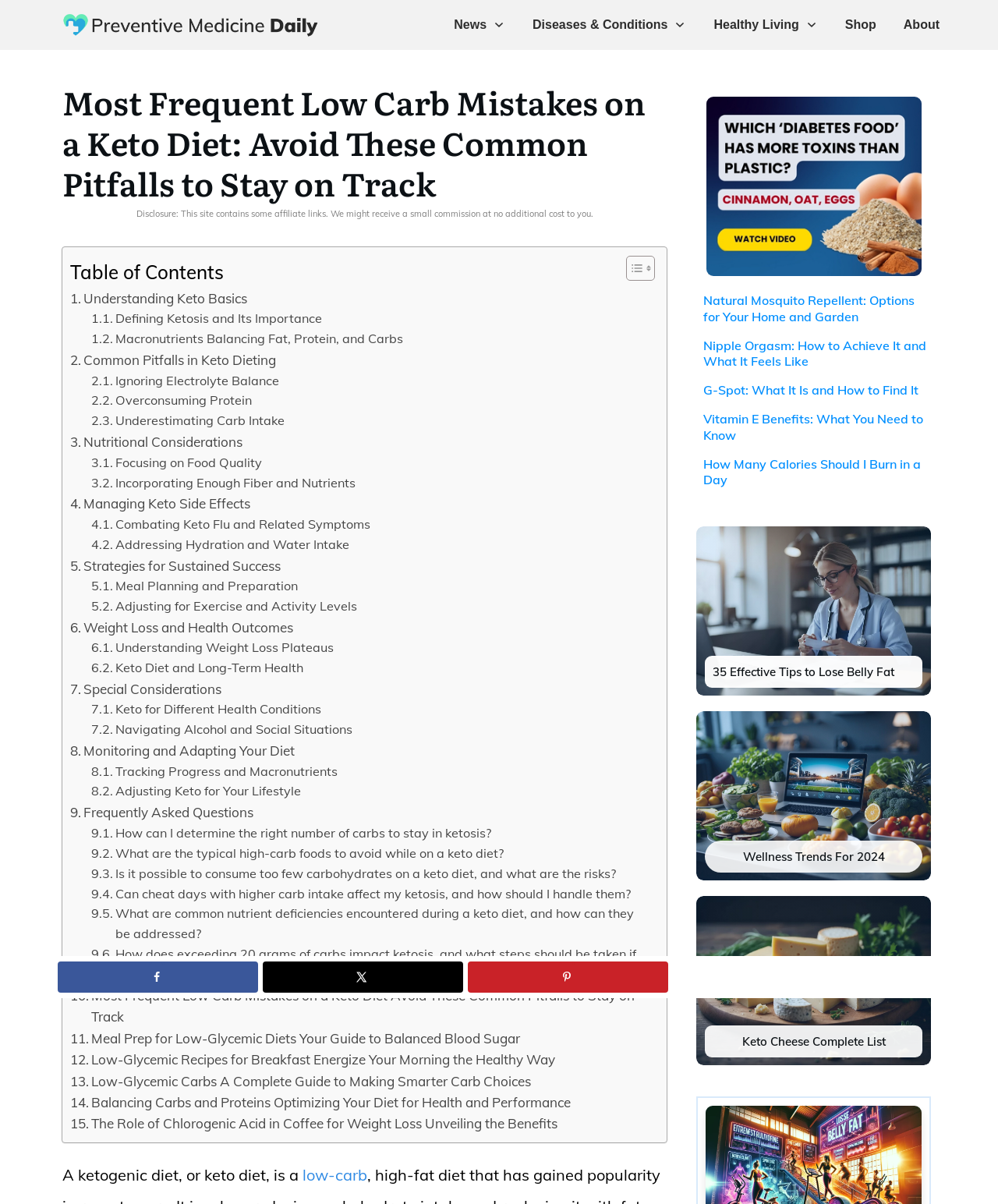Explain the features and main sections of the webpage comprehensively.

This webpage is about the most common low-carb mistakes on a keto diet and how to avoid them. At the top, there are several links to different sections of the website, including "News", "Diseases & Conditions", "Healthy Living", and "Shop". Each of these links has a corresponding image next to it.

Below these links, there is a heading that reads "Most Frequent Low Carb Mistakes on a Keto Diet: Avoid These Common Pitfalls to Stay on Track". This is followed by a disclosure statement about affiliate links on the site.

The main content of the page is organized into a table of contents with links to different sections, including "Understanding Keto Basics", "Defining Ketosis and Its Importance", and "Common Pitfalls in Keto Dieting". Each of these sections has multiple sub-links with more specific topics, such as "Ignoring Electrolyte Balance" and "Overconsuming Protein".

To the right of the table of contents, there is a section with links to related articles, including "Meal Prep for Low-Glycemic Diets" and "Low-Glycemic Recipes for Breakfast". Below this section, there are more links to other articles on the site, including "Natural Mosquito Repellent" and "Vitamin E Benefits".

At the bottom of the page, there are social media links to share the article on Facebook, X, and Pinterest, as well as a button to save the article to Pinterest.